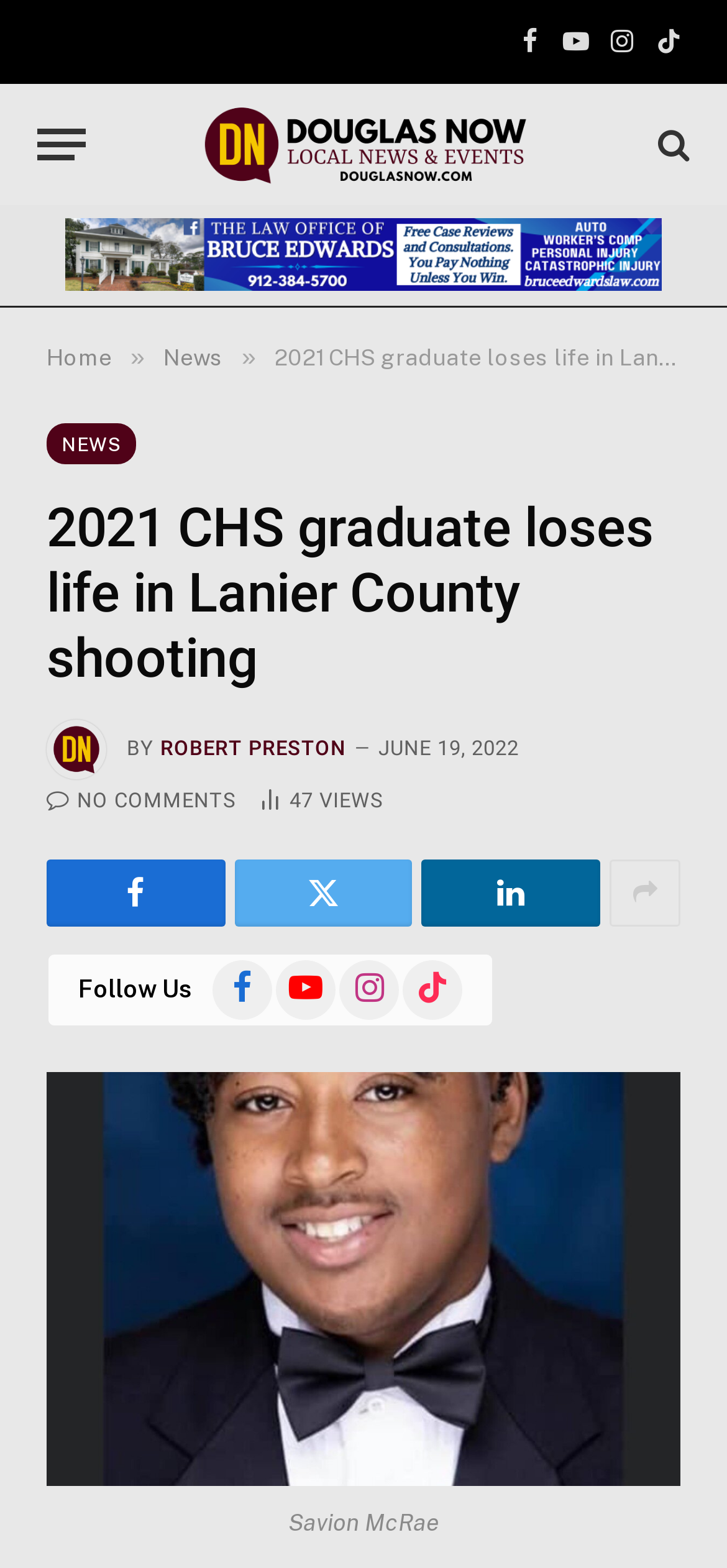Identify the bounding box coordinates of the clickable section necessary to follow the following instruction: "Share on Facebook". The coordinates should be presented as four float numbers from 0 to 1, i.e., [left, top, right, bottom].

None